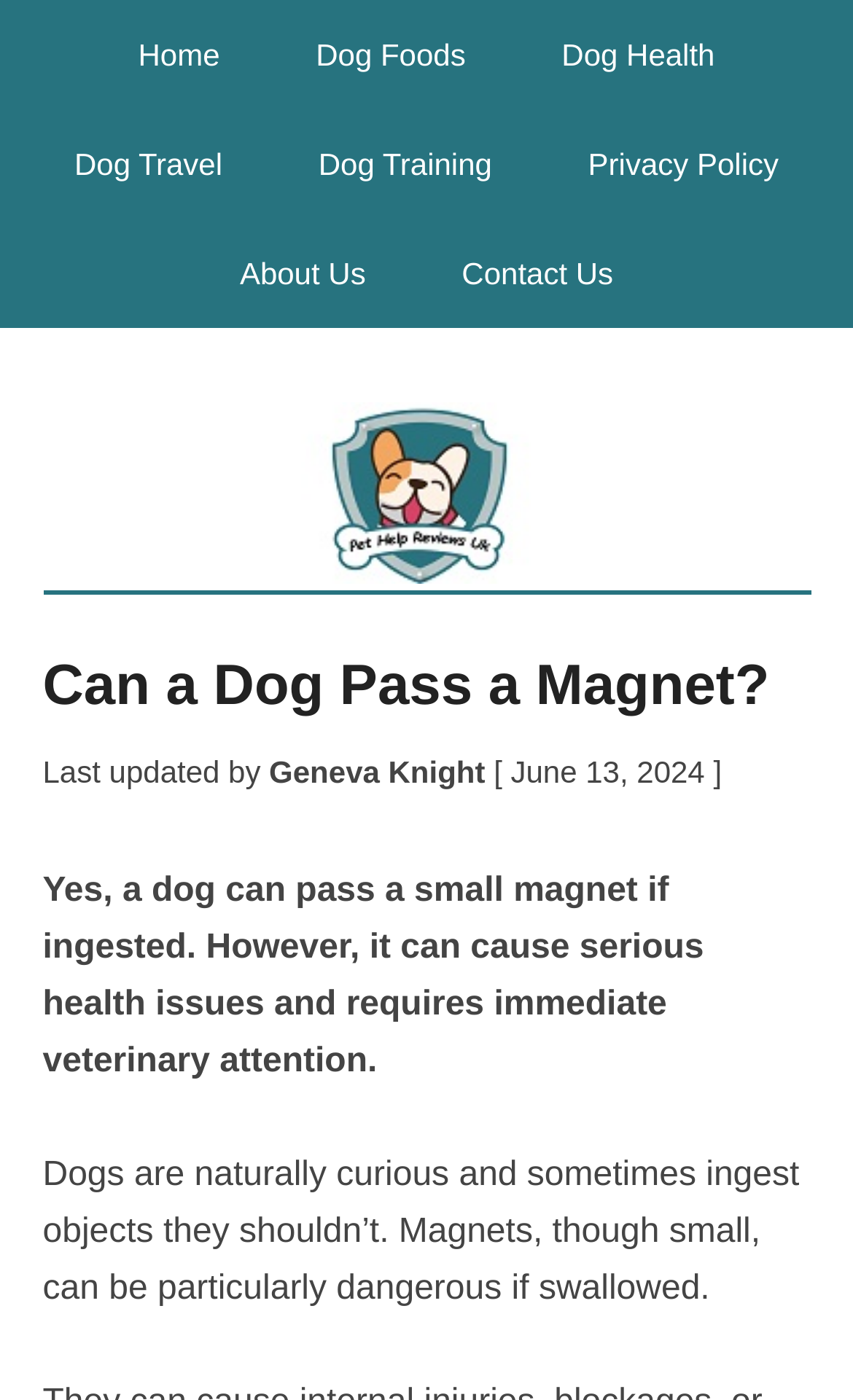Can you find the bounding box coordinates for the element that needs to be clicked to execute this instruction: "learn about dog travel"? The coordinates should be given as four float numbers between 0 and 1, i.e., [left, top, right, bottom].

[0.036, 0.078, 0.312, 0.156]